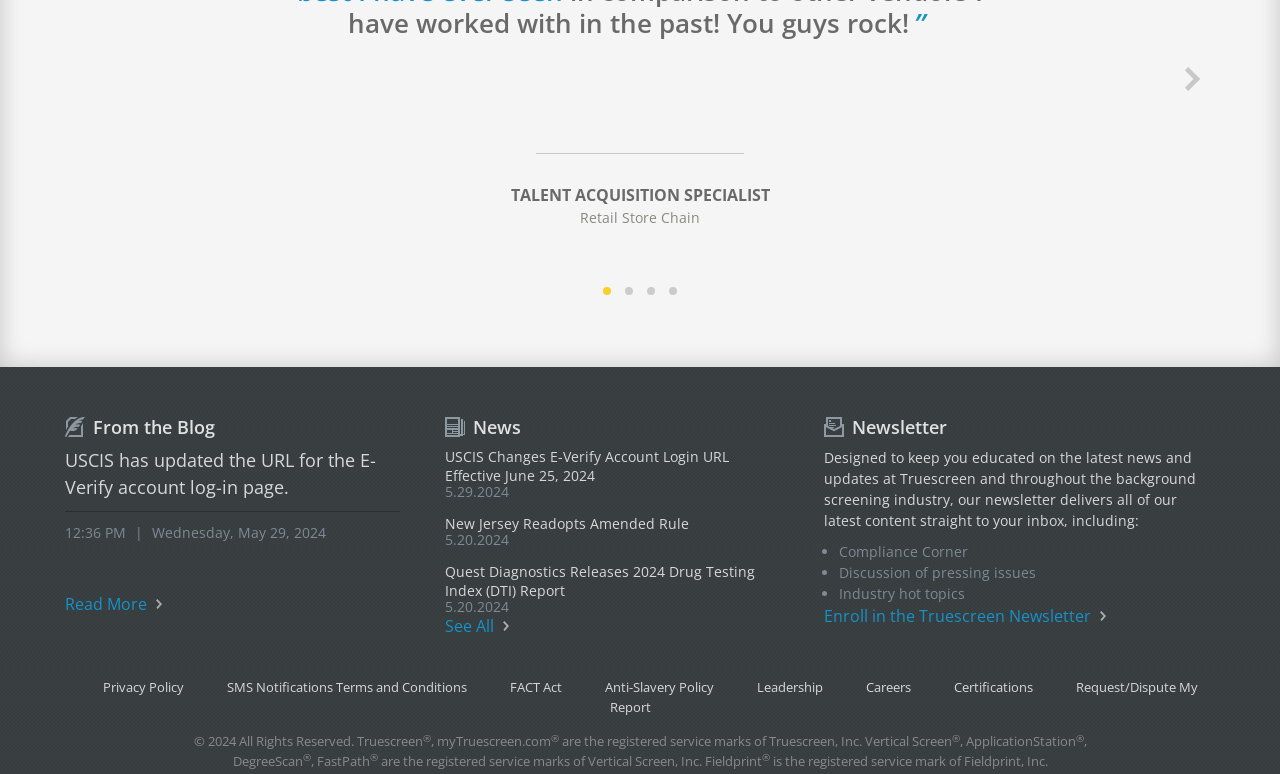Can you provide the bounding box coordinates for the element that should be clicked to implement the instruction: "Enroll in the Truescreen Newsletter"?

[0.644, 0.782, 0.864, 0.811]